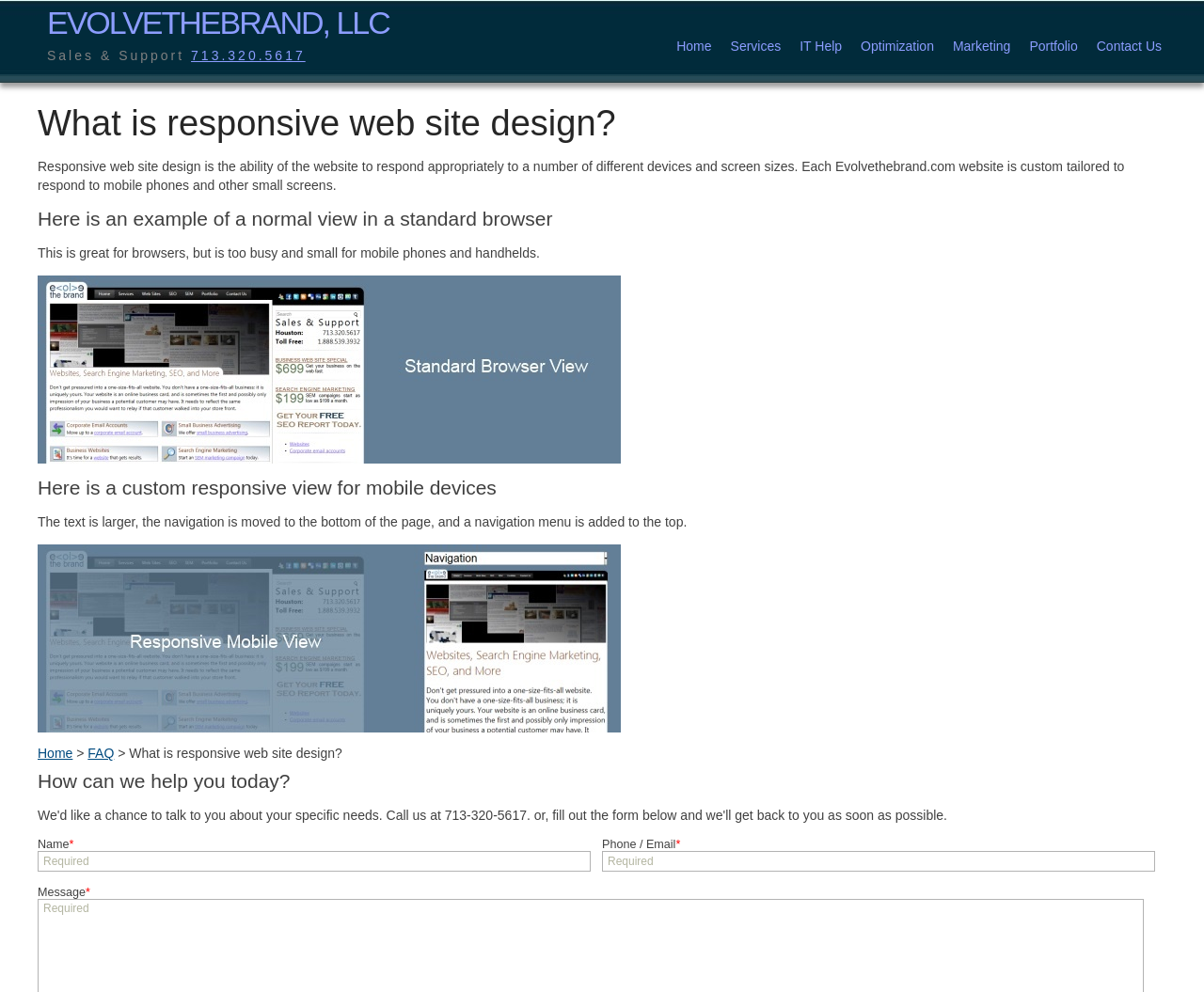Pinpoint the bounding box coordinates of the element you need to click to execute the following instruction: "Fill in the 'Name' textbox". The bounding box should be represented by four float numbers between 0 and 1, in the format [left, top, right, bottom].

[0.031, 0.858, 0.491, 0.879]